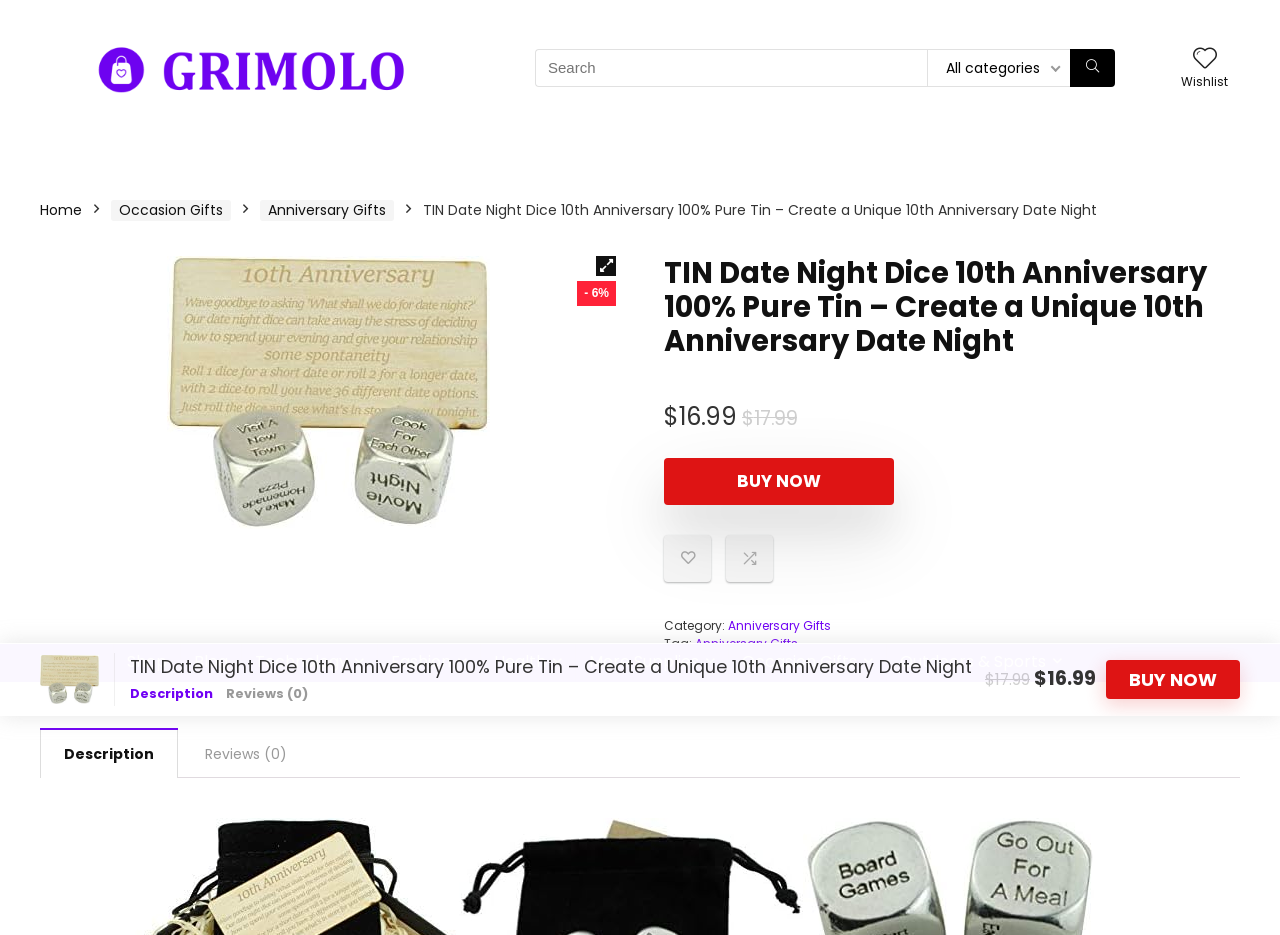Extract the main heading text from the webpage.

TIN Date Night Dice 10th Anniversary 100% Pure Tin – Create a Unique 10th Anniversary Date Night